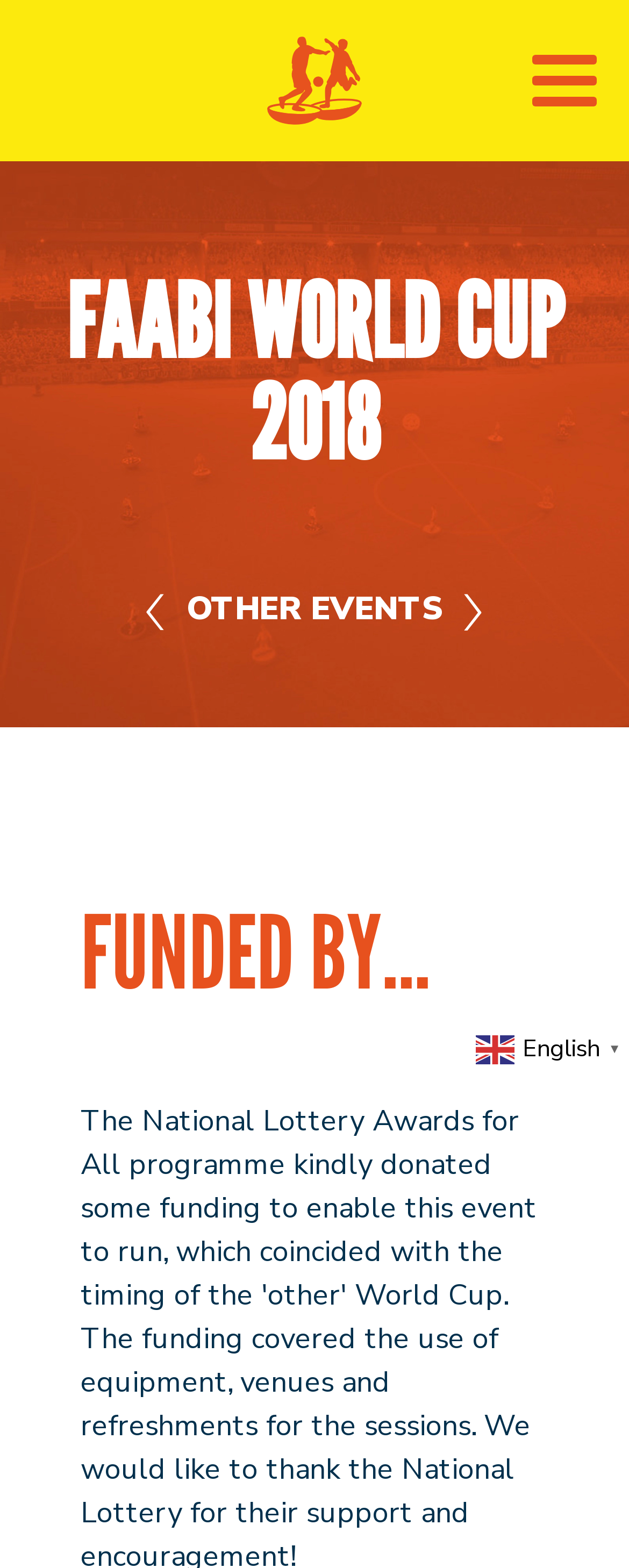What is the logo of the organization?
Refer to the image and give a detailed response to the question.

The logo of the organization can be found in the image element with the text 'Friends of Old Subbuteo' which is located at the top left of the webpage.